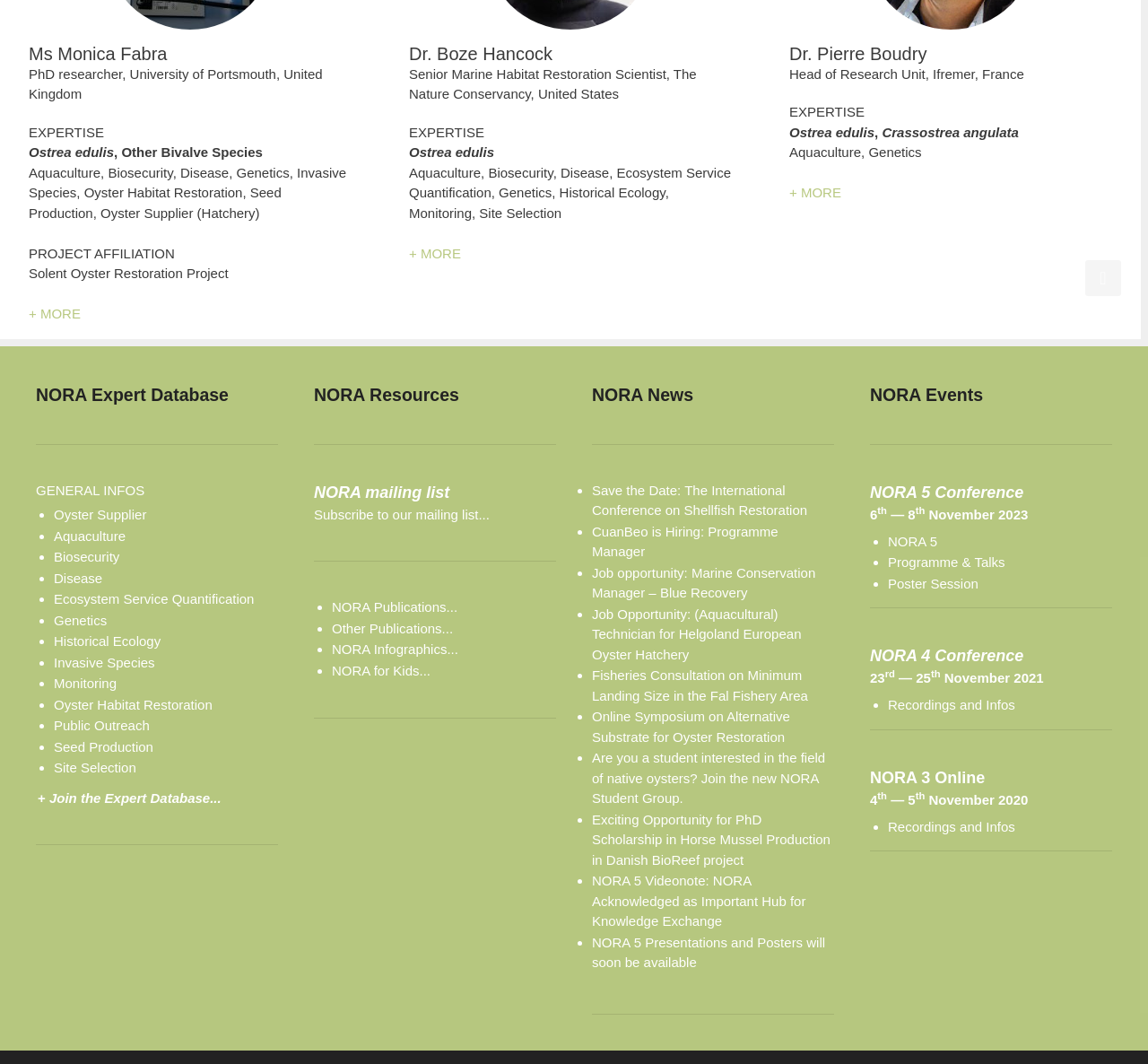Please provide a short answer using a single word or phrase for the question:
What is the name of the first expert listed?

Ms Monica Fabra